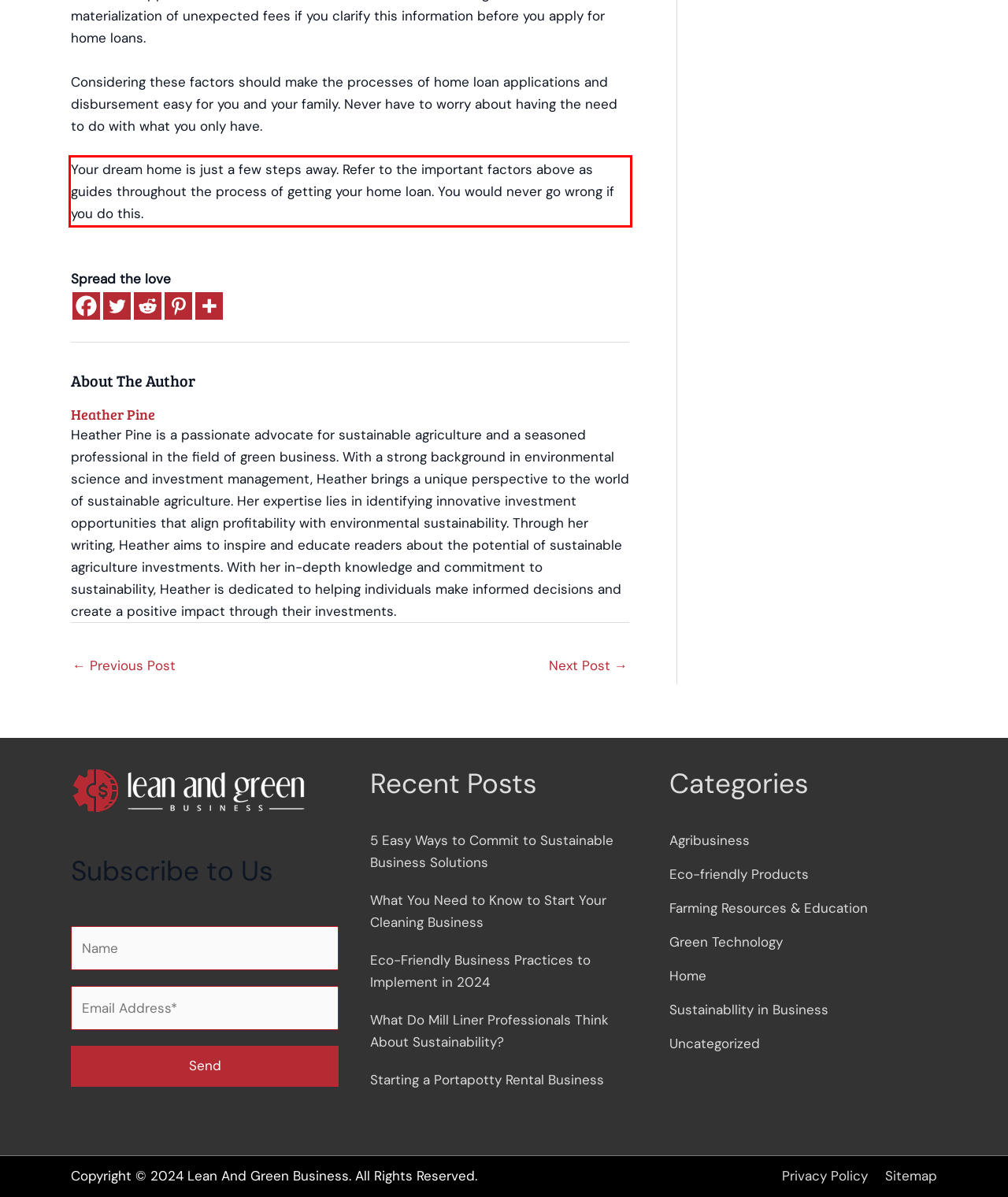Please use OCR to extract the text content from the red bounding box in the provided webpage screenshot.

Your dream home is just a few steps away. Refer to the important factors above as guides throughout the process of getting your home loan. You would never go wrong if you do this.